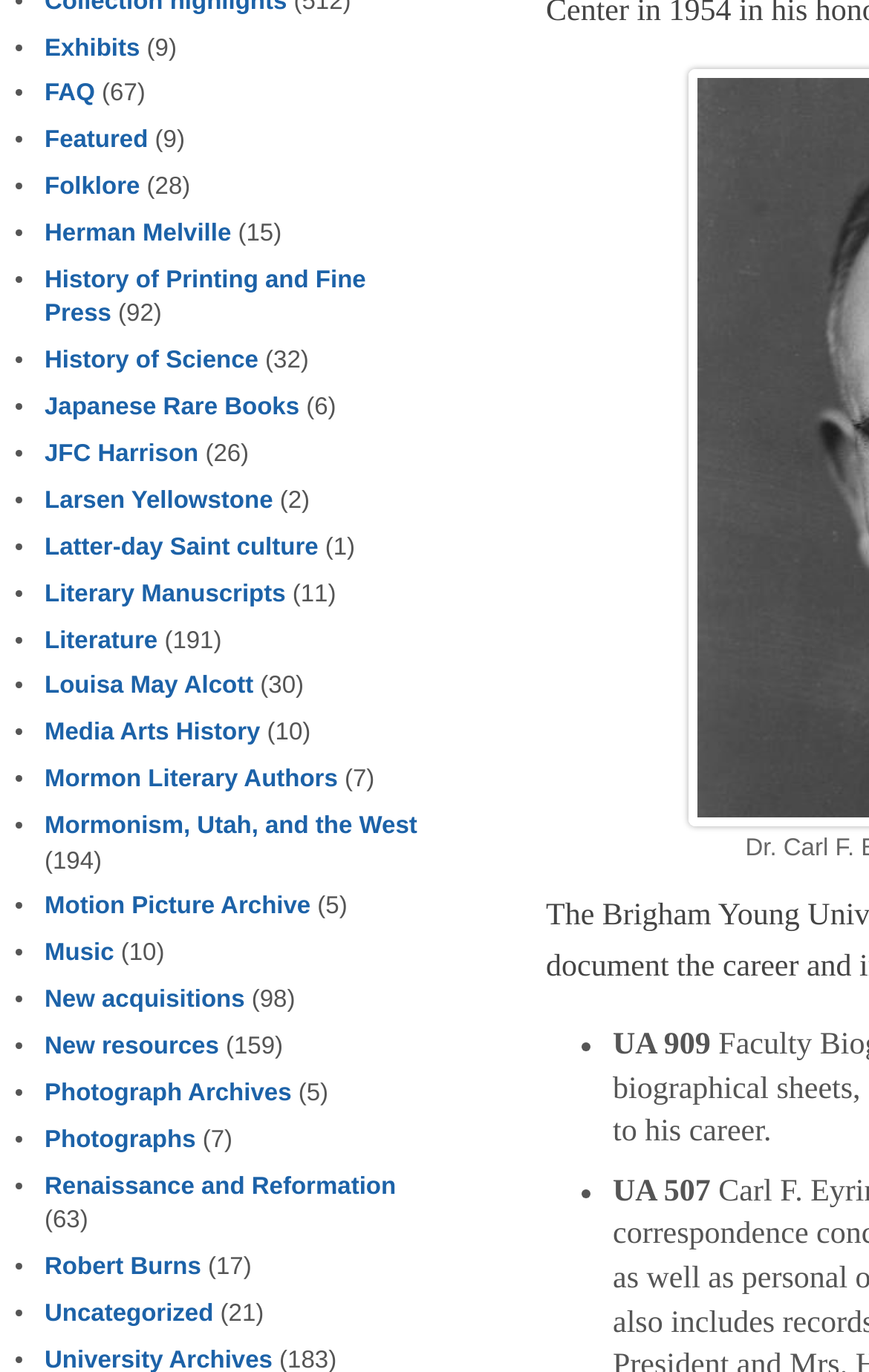Using the details in the image, give a detailed response to the question below:
What is the last exhibit listed?

The last exhibit listed is 'Uncategorized' which is a link with the text '(21)' next to it, indicating that there are 21 items in this exhibit.